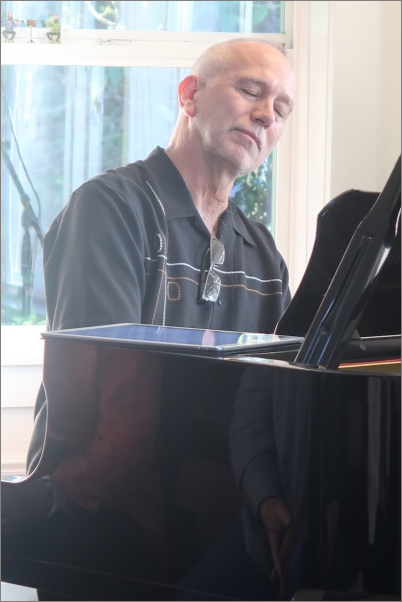Elaborate on the image with a comprehensive description.

The image depicts a musician deeply engrossed in a performance at a benefit concert held for a local Humane Society. The artist, seated at a polished black piano, showcases a moment of passion as he plays, his expression indicating a profound connection to the music. He wears a stylish black shirt with a subtle design. 

The setting appears bright and inviting, with soft natural light filtering through a nearby window, illuminating his focused demeanor. This concert, which included fellow musicians, not only entertained but also contributed significantly to a charitable cause, raising over $1100 and gathering pet food for animals in need. The night was memorable, filled with original compositions and beloved covers, creating an atmosphere of community and purpose.